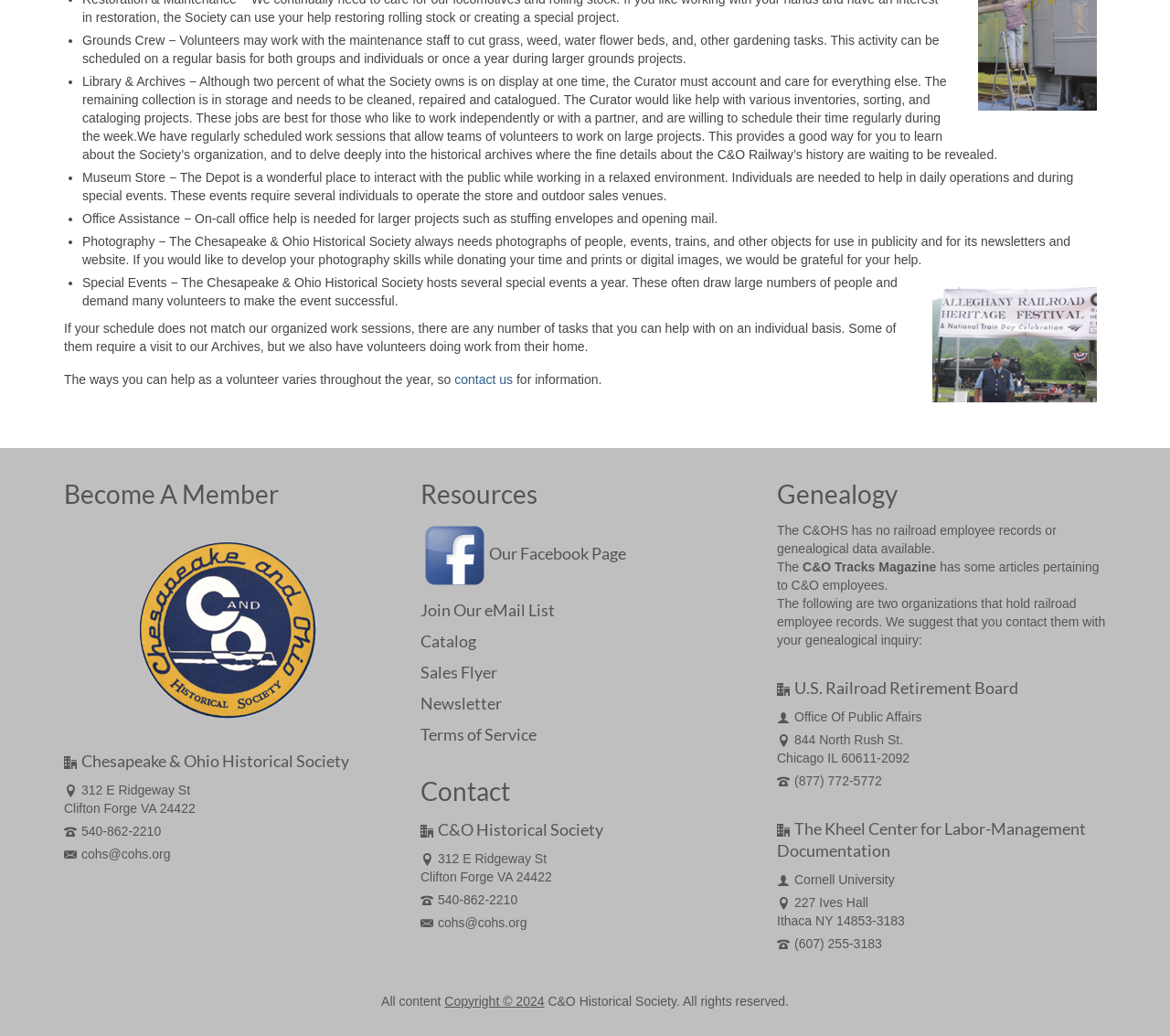Using the format (top-left x, top-left y, bottom-right x, bottom-right y), provide the bounding box coordinates for the described UI element. All values should be floating point numbers between 0 and 1: contact us

[0.388, 0.359, 0.438, 0.373]